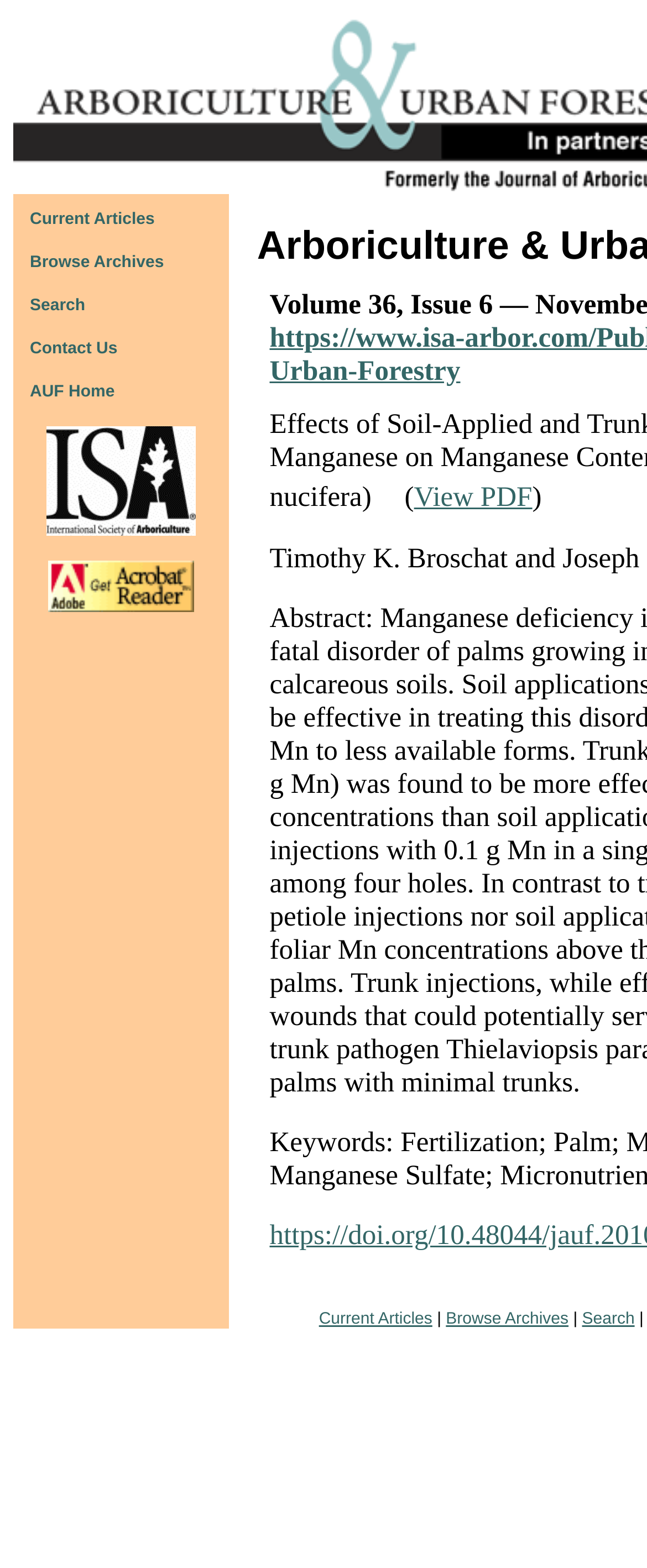Give a one-word or short phrase answer to the question: 
How many table rows are in the top navigation bar?

6